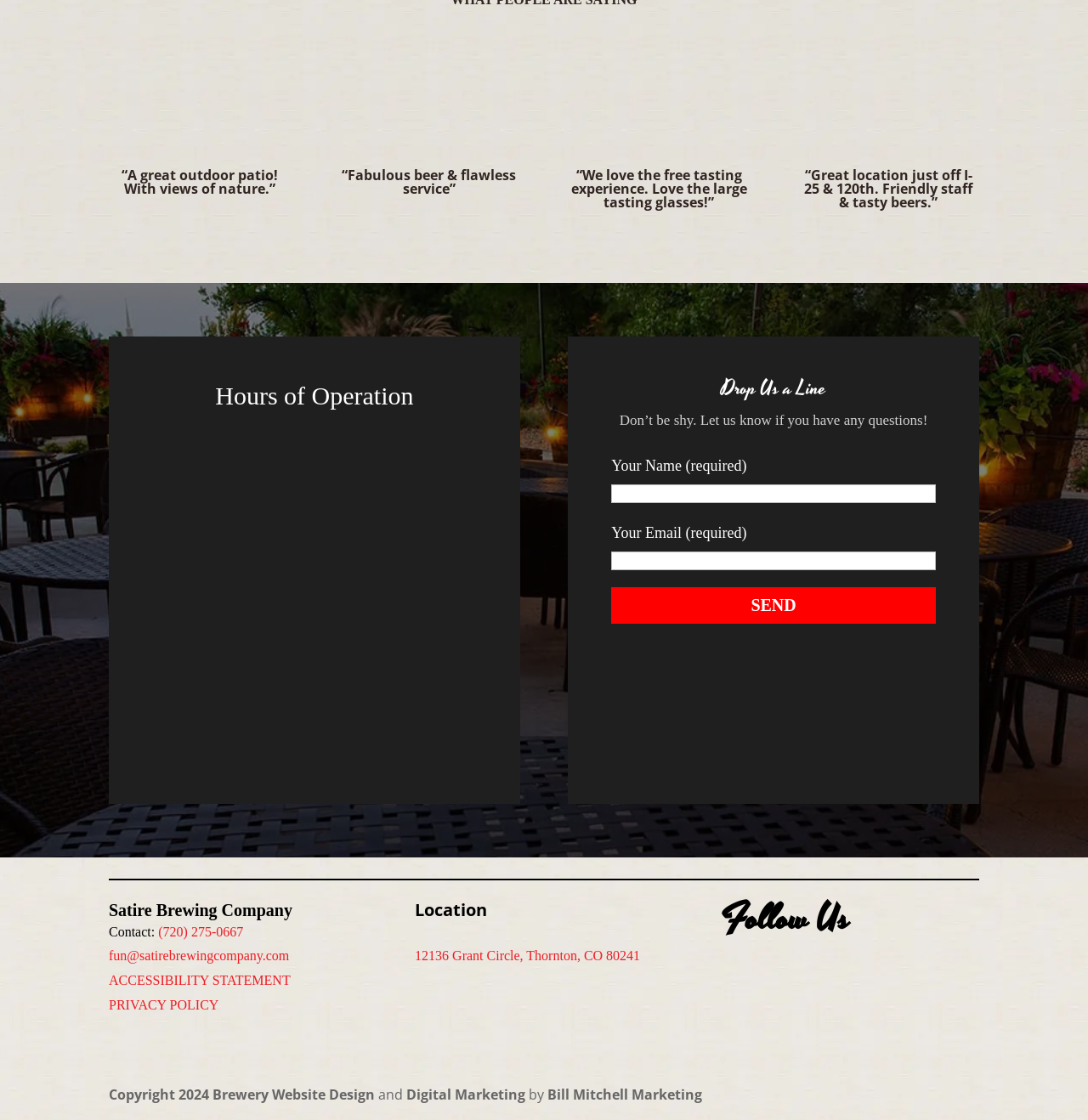Find the bounding box coordinates of the element to click in order to complete the given instruction: "View the location on the map."

[0.381, 0.847, 0.588, 0.86]